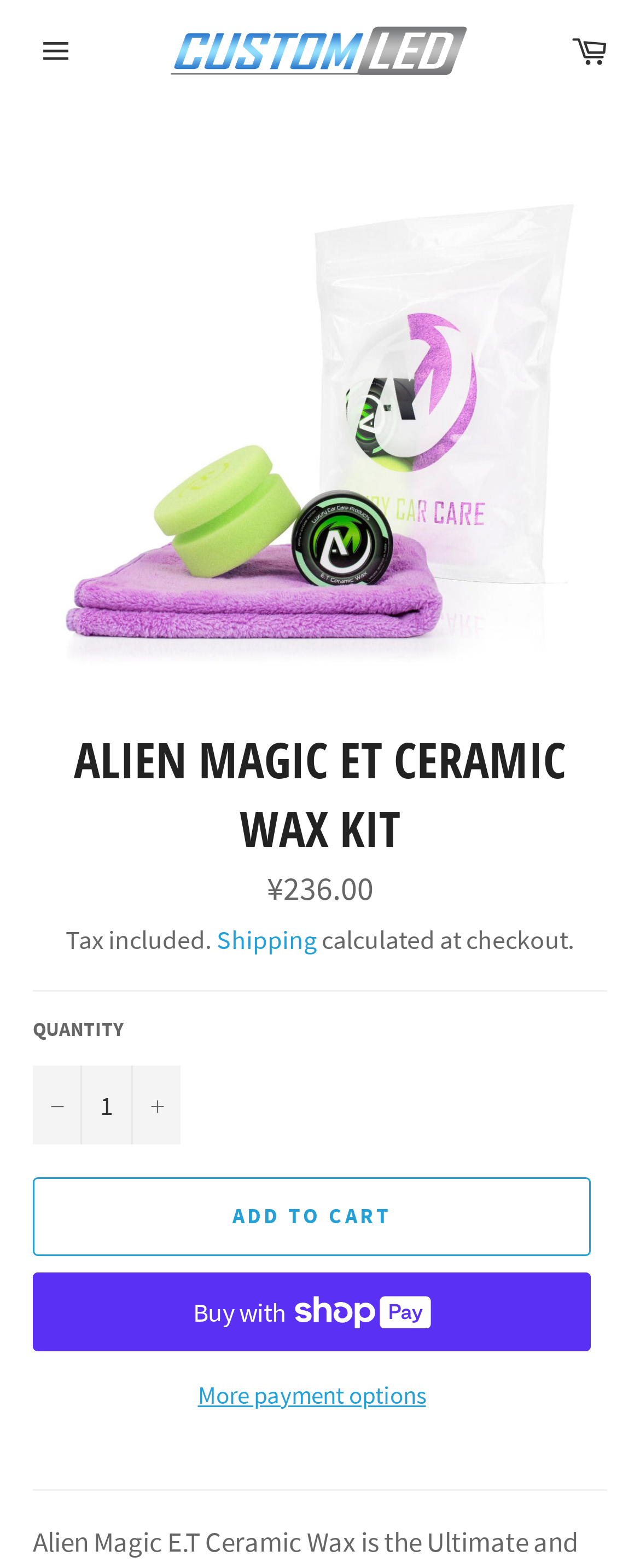Please identify the bounding box coordinates of the region to click in order to complete the given instruction: "Click on Solution". The coordinates should be four float numbers between 0 and 1, i.e., [left, top, right, bottom].

None